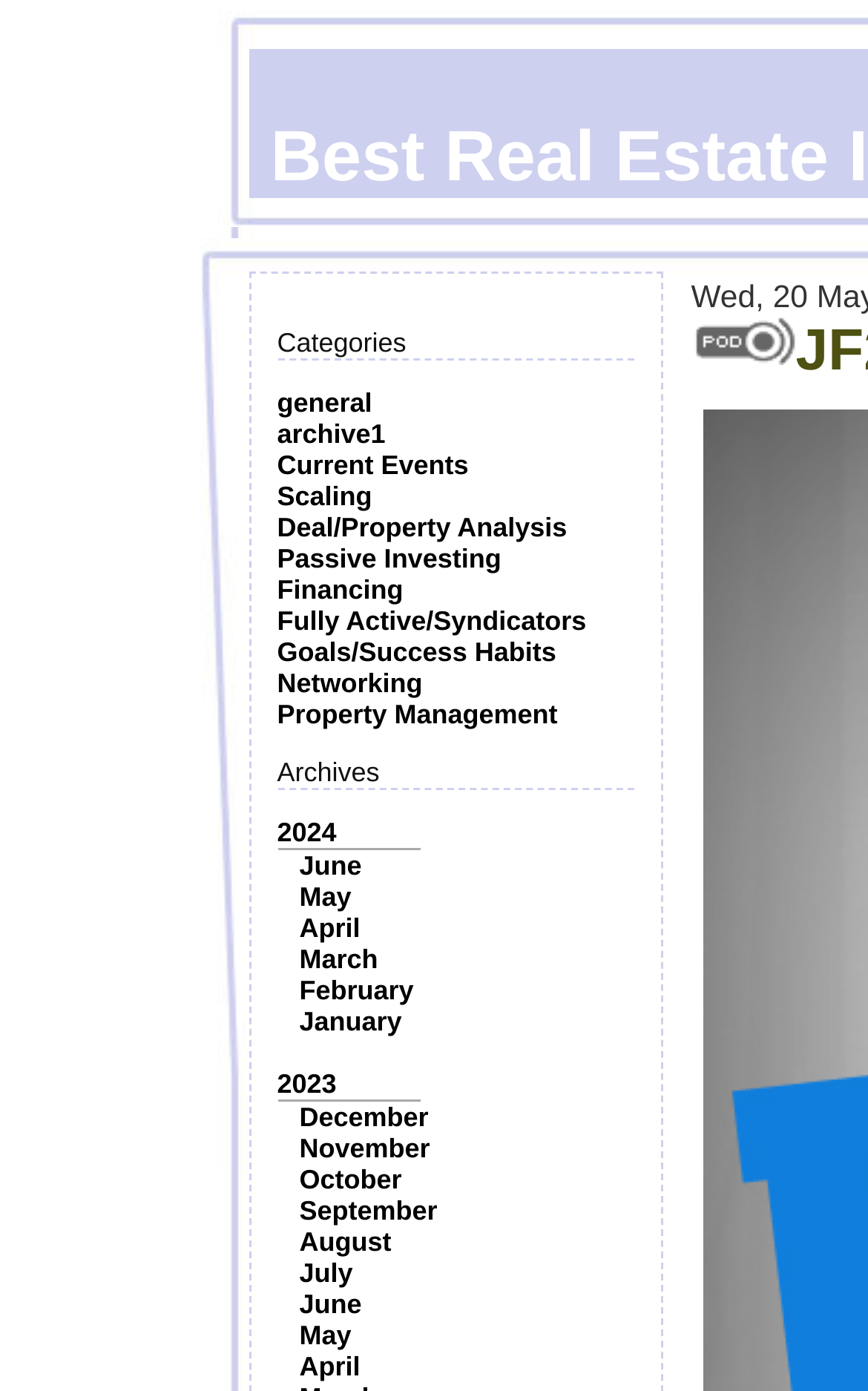How many categories are listed on the webpage?
Provide a well-explained and detailed answer to the question.

To find the answer, we need to look at the 'Categories' section on the webpage, where 11 category links are listed, namely 'general', 'archive1', 'Current Events', 'Scaling', 'Deal/Property Analysis', 'Passive Investing', 'Financing', 'Fully Active/Syndicators', 'Goals/Success Habits', 'Networking', and 'Property Management'.